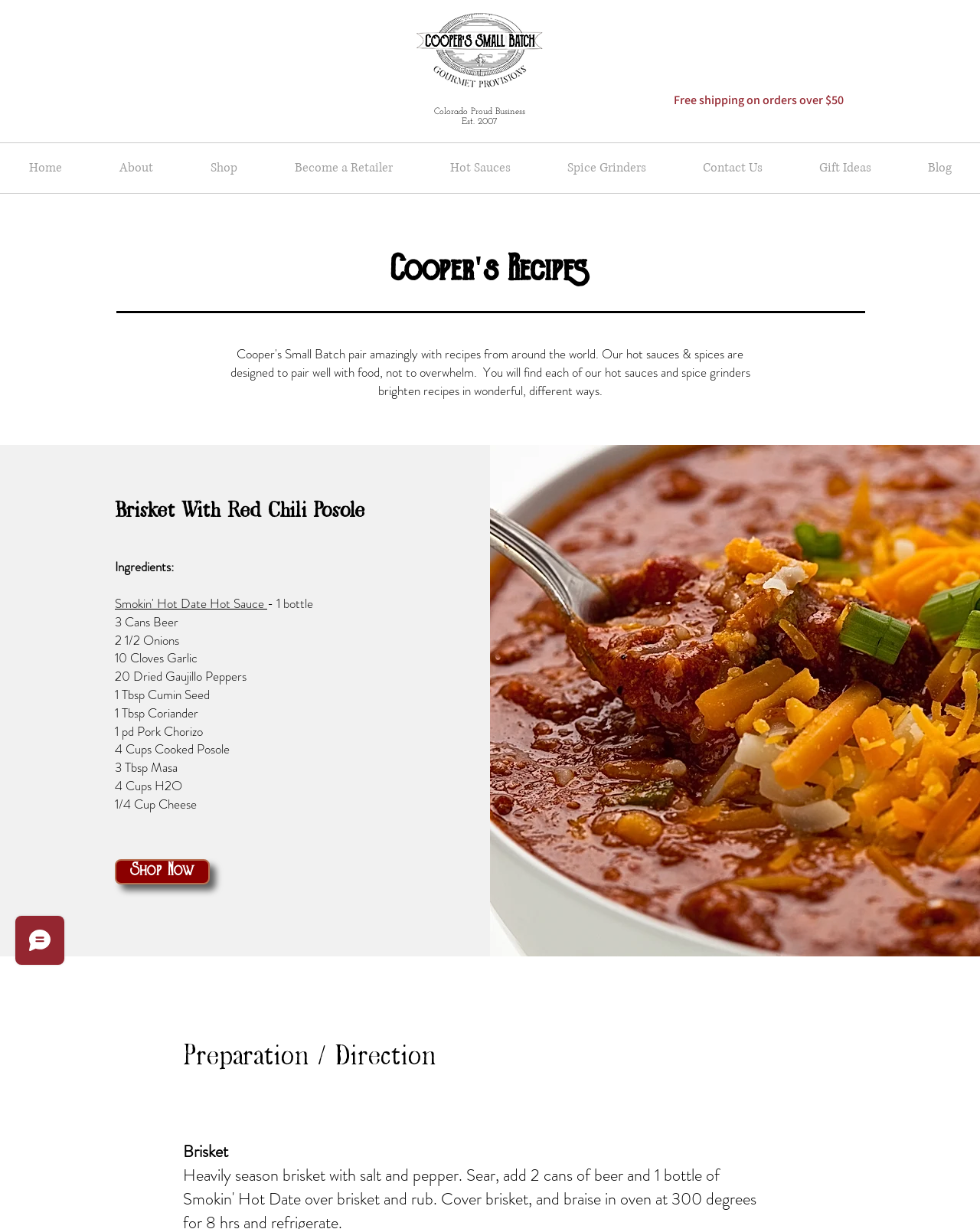Carefully observe the image and respond to the question with a detailed answer:
How many cups of water are required for the recipe?

I found the answer by looking at the StaticText '4 Cups H2O' under the 'Ingredients:' section, which indicates that 4 cups of water are required for the recipe.